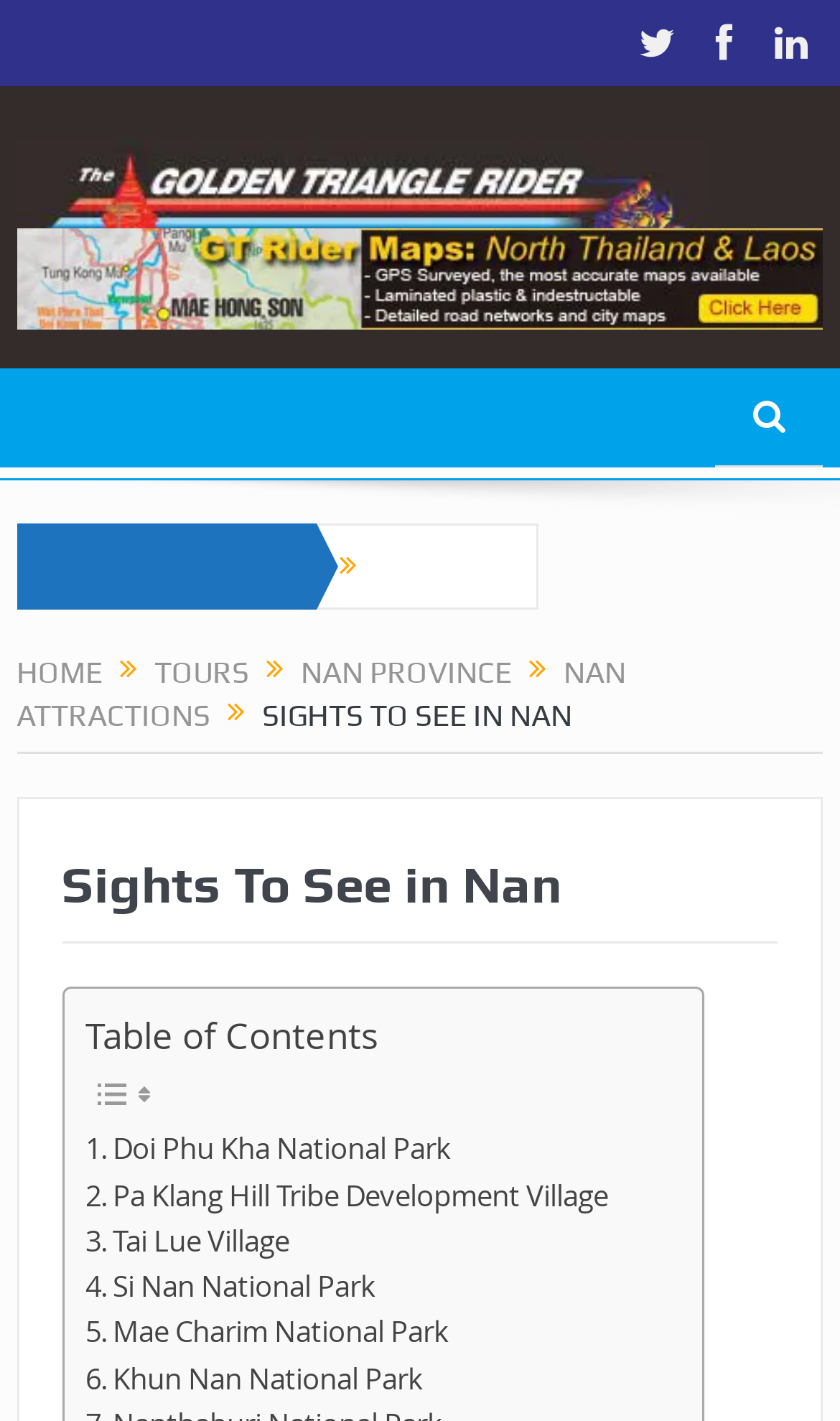What is the first attraction listed?
Examine the webpage screenshot and provide an in-depth answer to the question.

I looked at the list of attractions under the 'Sights To See in Nan' heading and found '. Doi Phu Kha National Park' as the first item.